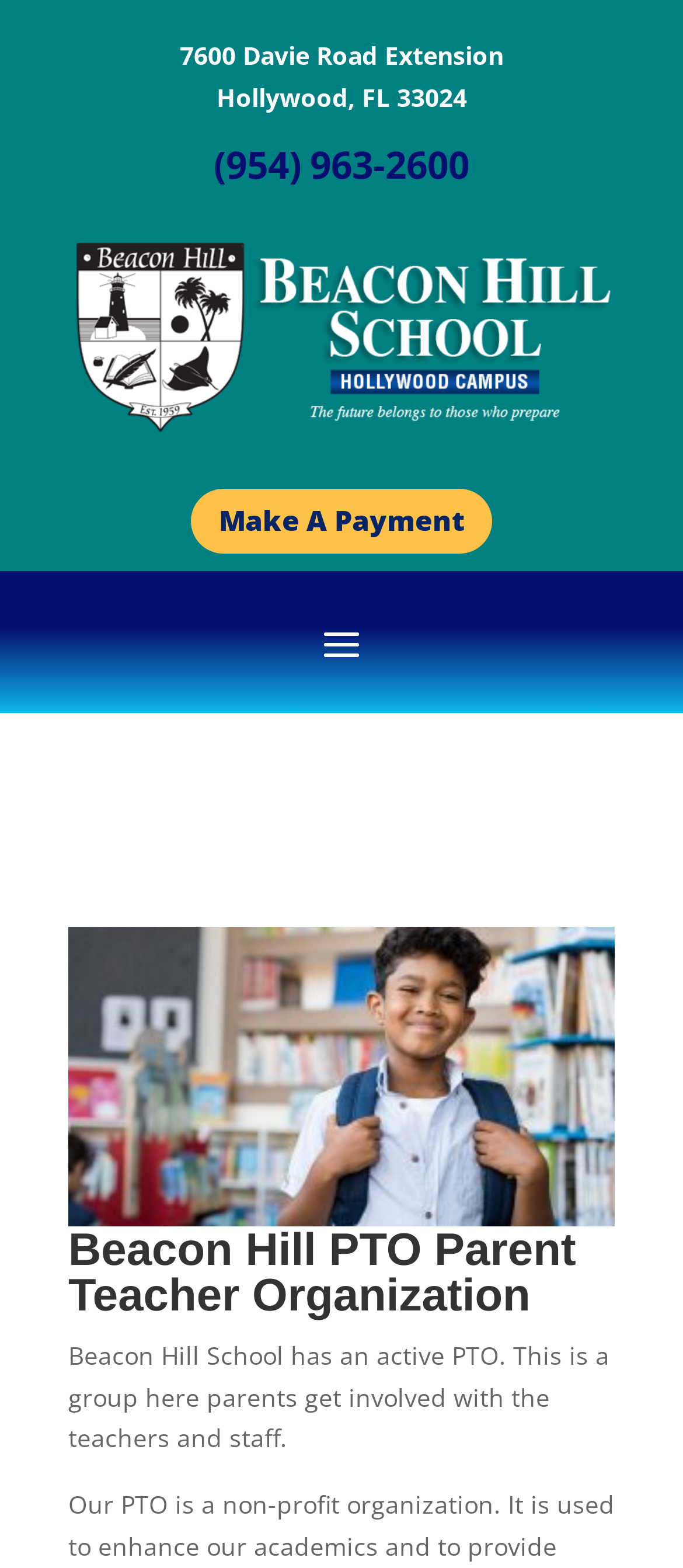What is the city of Beacon Hill School?
Refer to the image and give a detailed answer to the question.

I found the city by looking at the static text element that displays the address, which includes the city as 'Hollywood, FL 33024'.